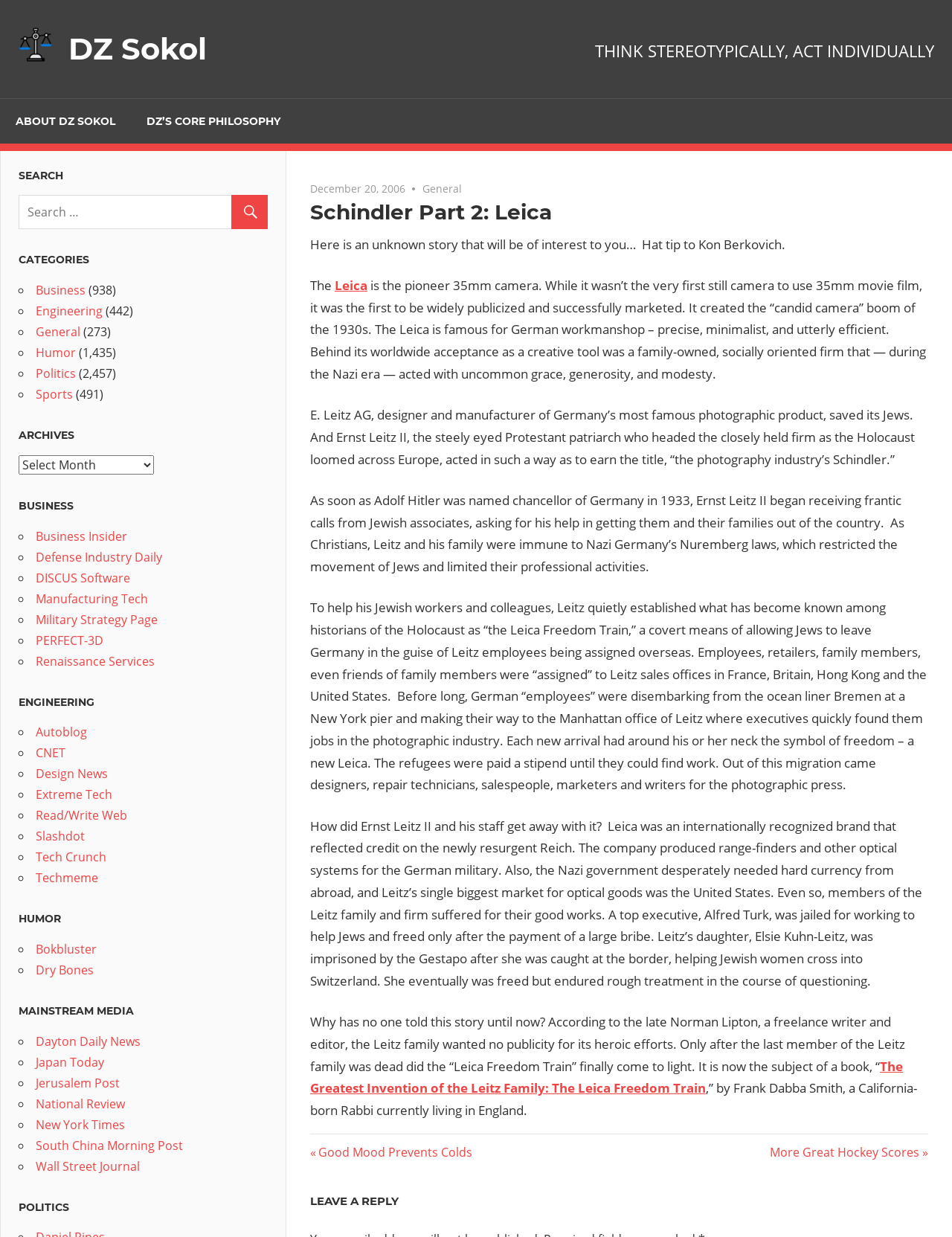Locate the bounding box coordinates of the element that should be clicked to execute the following instruction: "View the 'General' category".

[0.038, 0.261, 0.084, 0.275]